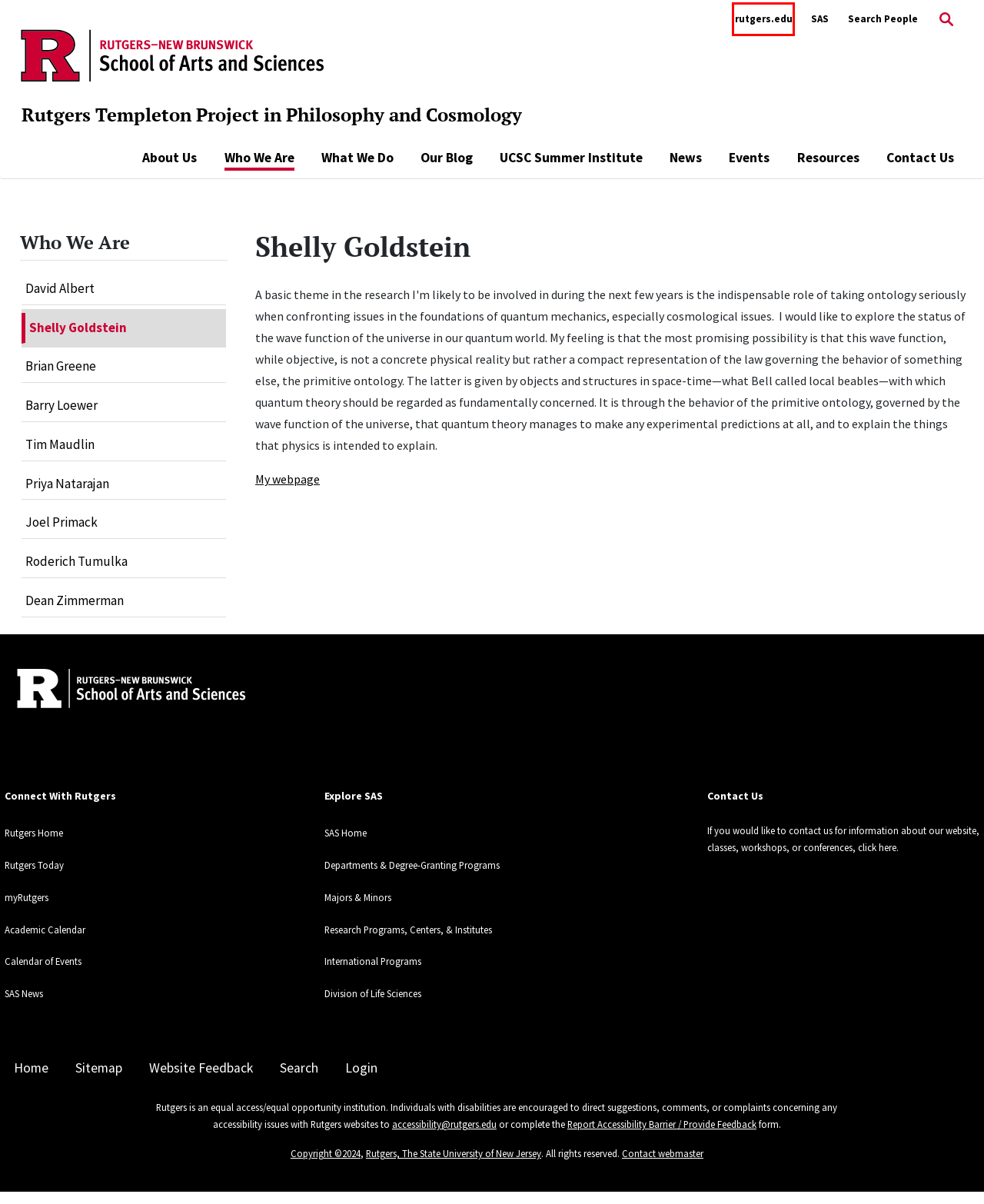Inspect the provided webpage screenshot, concentrating on the element within the red bounding box. Select the description that best represents the new webpage after you click the highlighted element. Here are the candidates:
A. Rutgers University
B. Welcome to Division of Life Sciences | Rutgers University
C. Rutgers Search
D. Arts and Sciences in Action
E. Office of International Programs
F. Sheldon Goldstein's Home Page
G. UCSC Institute for the Philosophy of Cosmology
H. login - skip to CAS - Rutgers IT Help

A